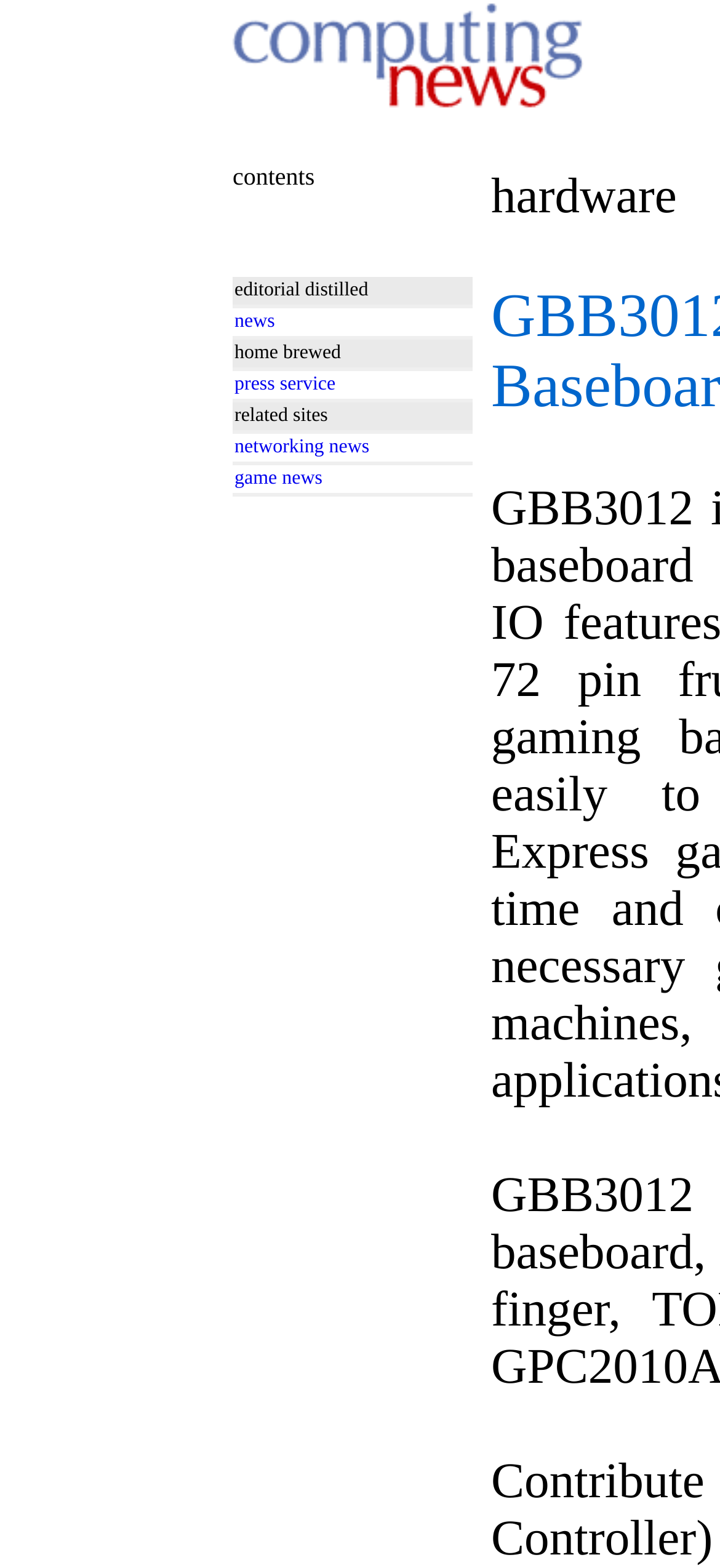Reply to the question with a brief word or phrase: What is the position of the image on the webpage?

Top